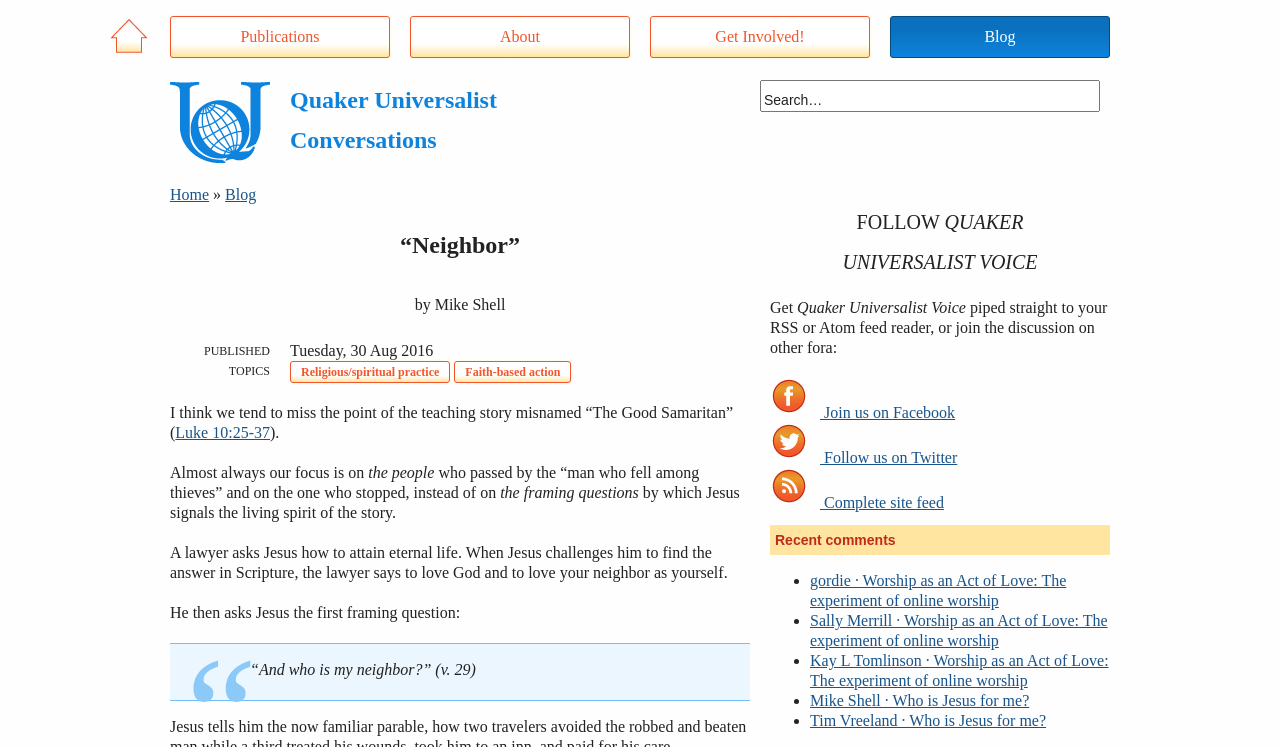Identify the bounding box coordinates of the clickable region to carry out the given instruction: "Search for something".

[0.594, 0.107, 0.859, 0.15]